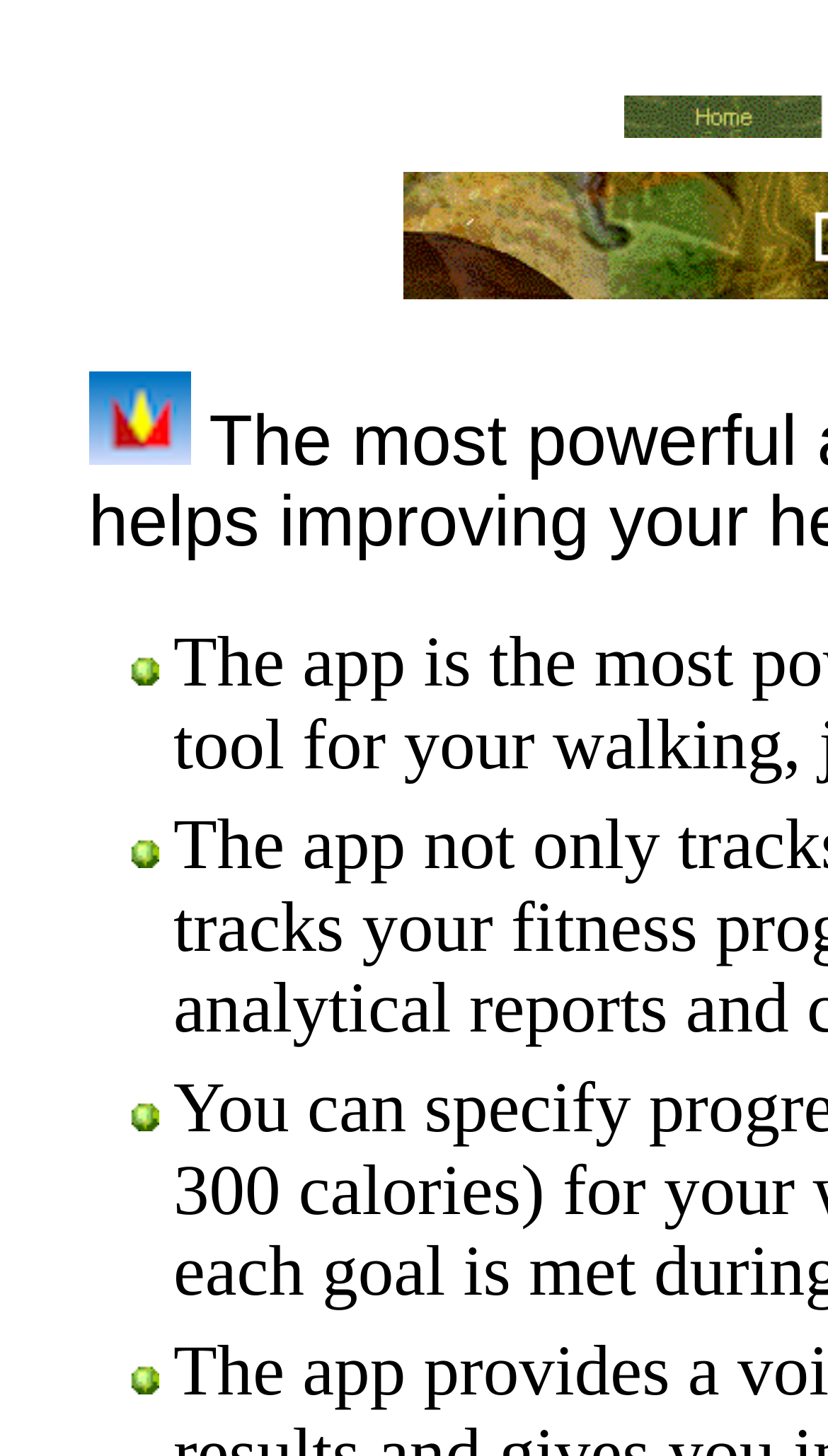What is the purpose of the image at [0.107, 0.255, 0.23, 0.319]?
Offer a detailed and exhaustive answer to the question.

The image at the specified coordinates does not have any descriptive text, suggesting that it is a decorative element rather than a functional one.